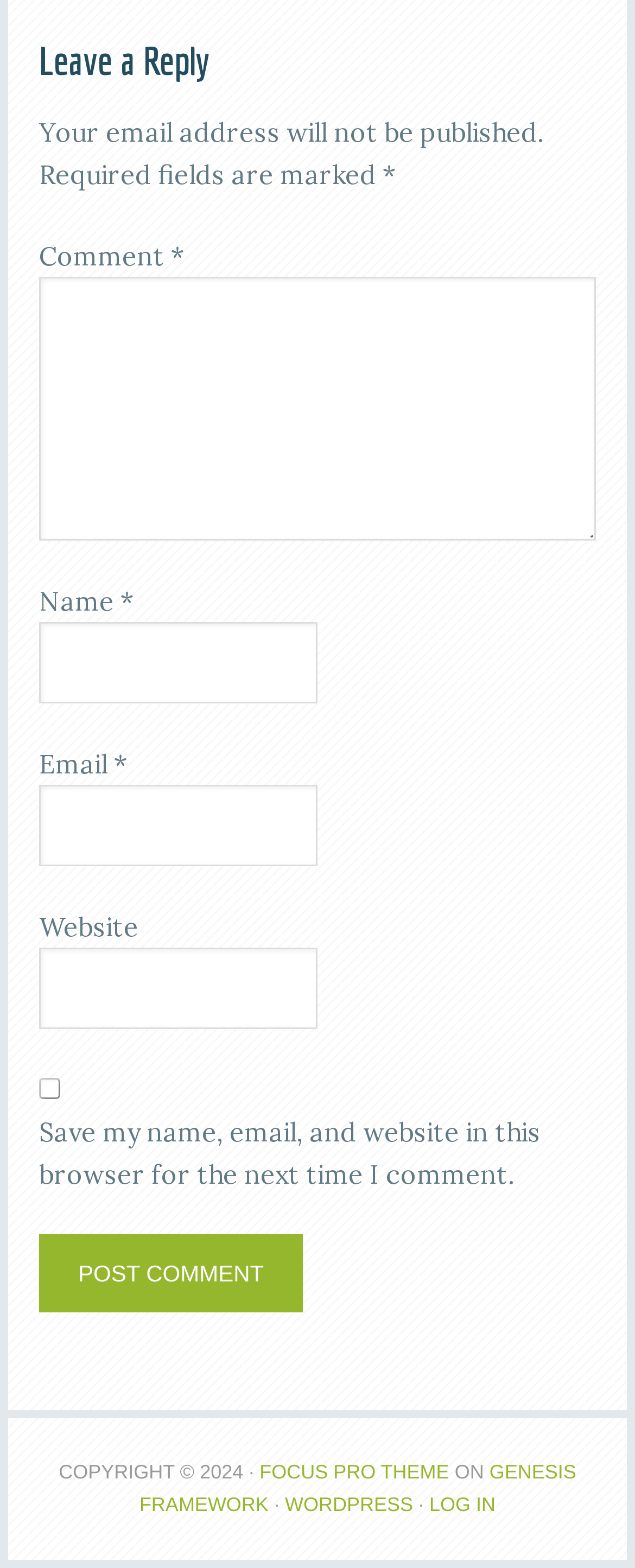Indicate the bounding box coordinates of the element that needs to be clicked to satisfy the following instruction: "enter your name". The coordinates should be four float numbers between 0 and 1, i.e., [left, top, right, bottom].

[0.062, 0.397, 0.5, 0.449]